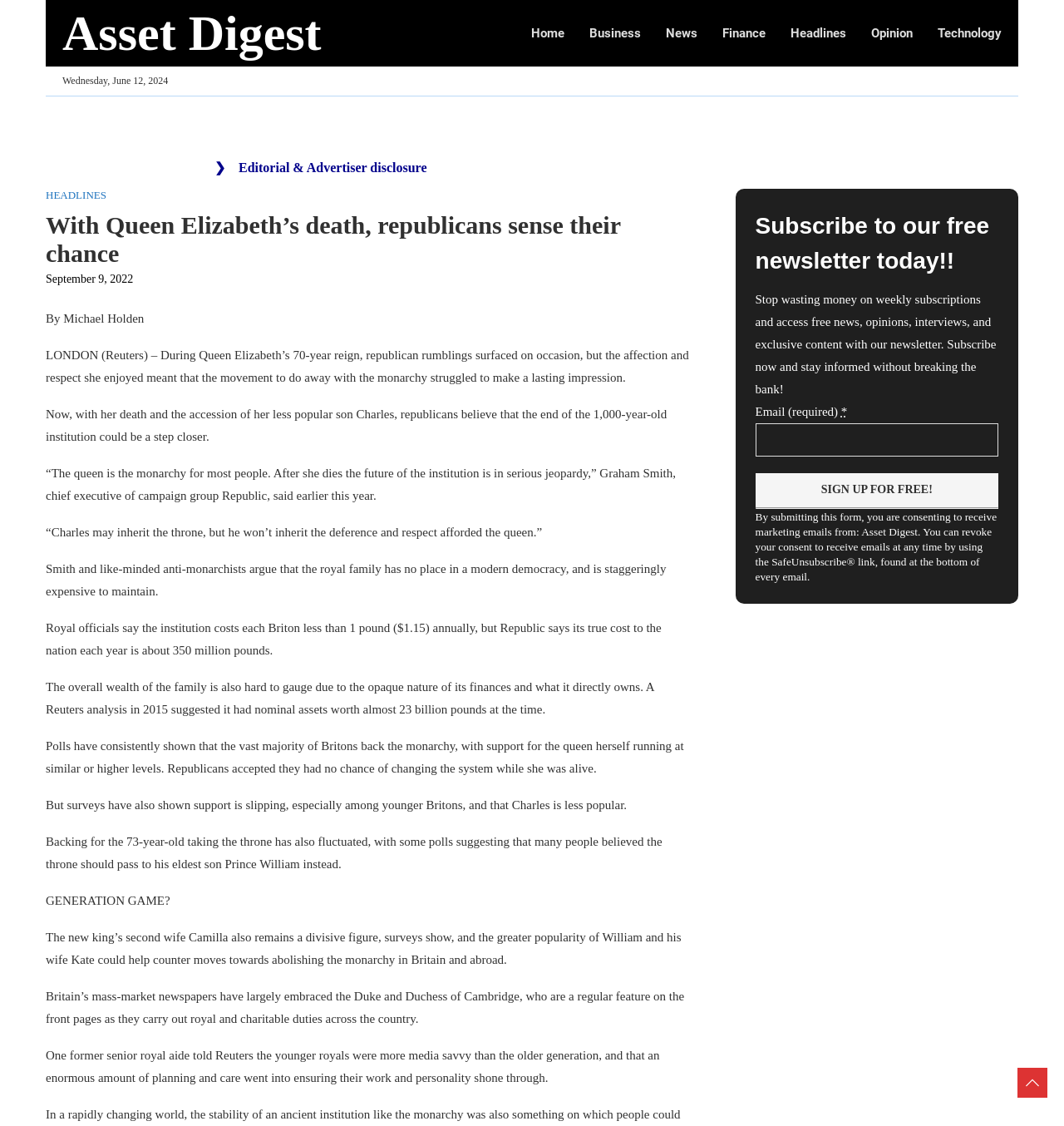What is the estimated annual cost of the royal family to the nation?
Deliver a detailed and extensive answer to the question.

According to the article, Republic says the true cost of the royal family to the nation each year is about 350 million pounds, which is a staggering amount.